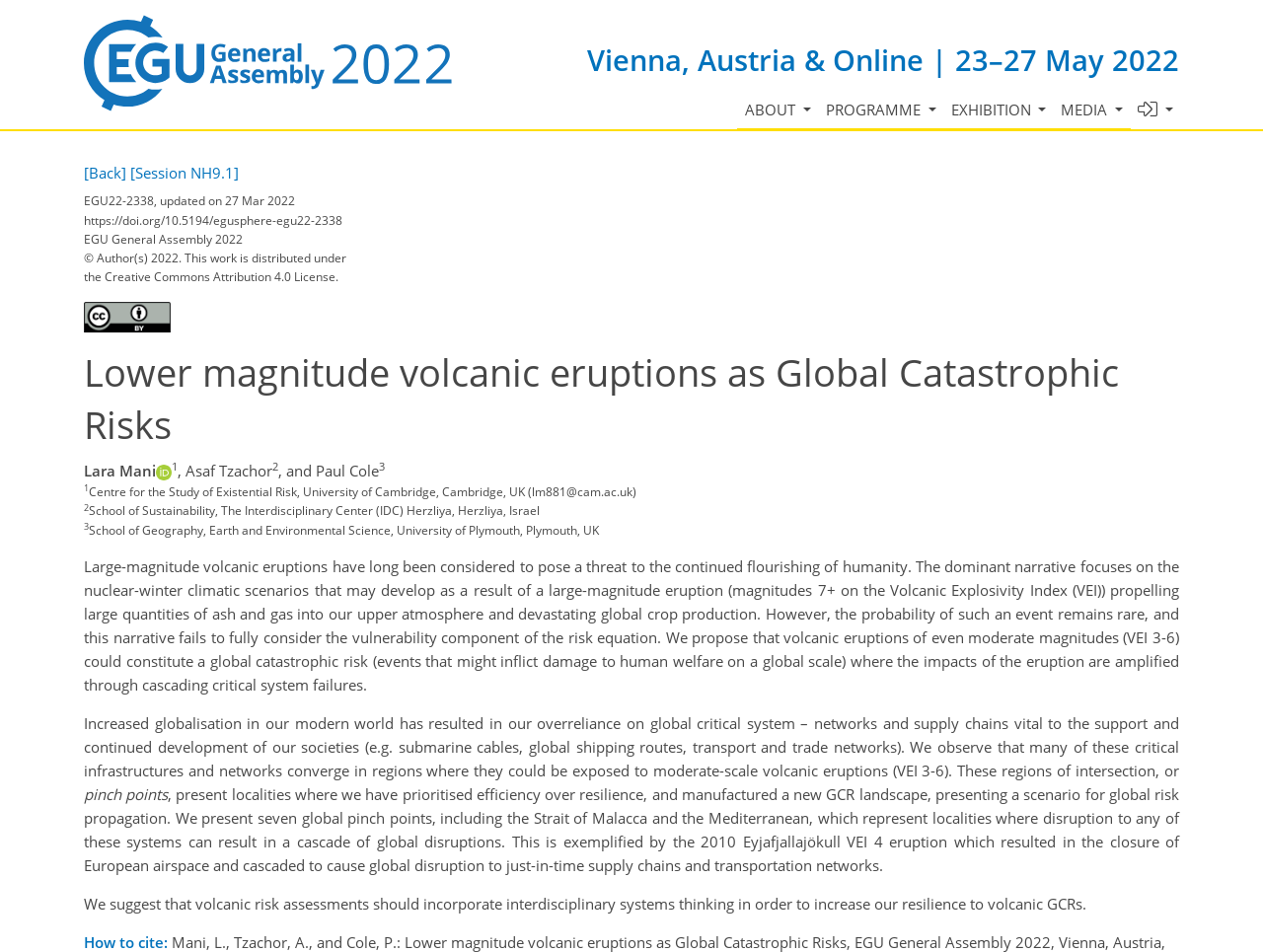Use one word or a short phrase to answer the question provided: 
Who is the first author of the presentation?

Lara Mani